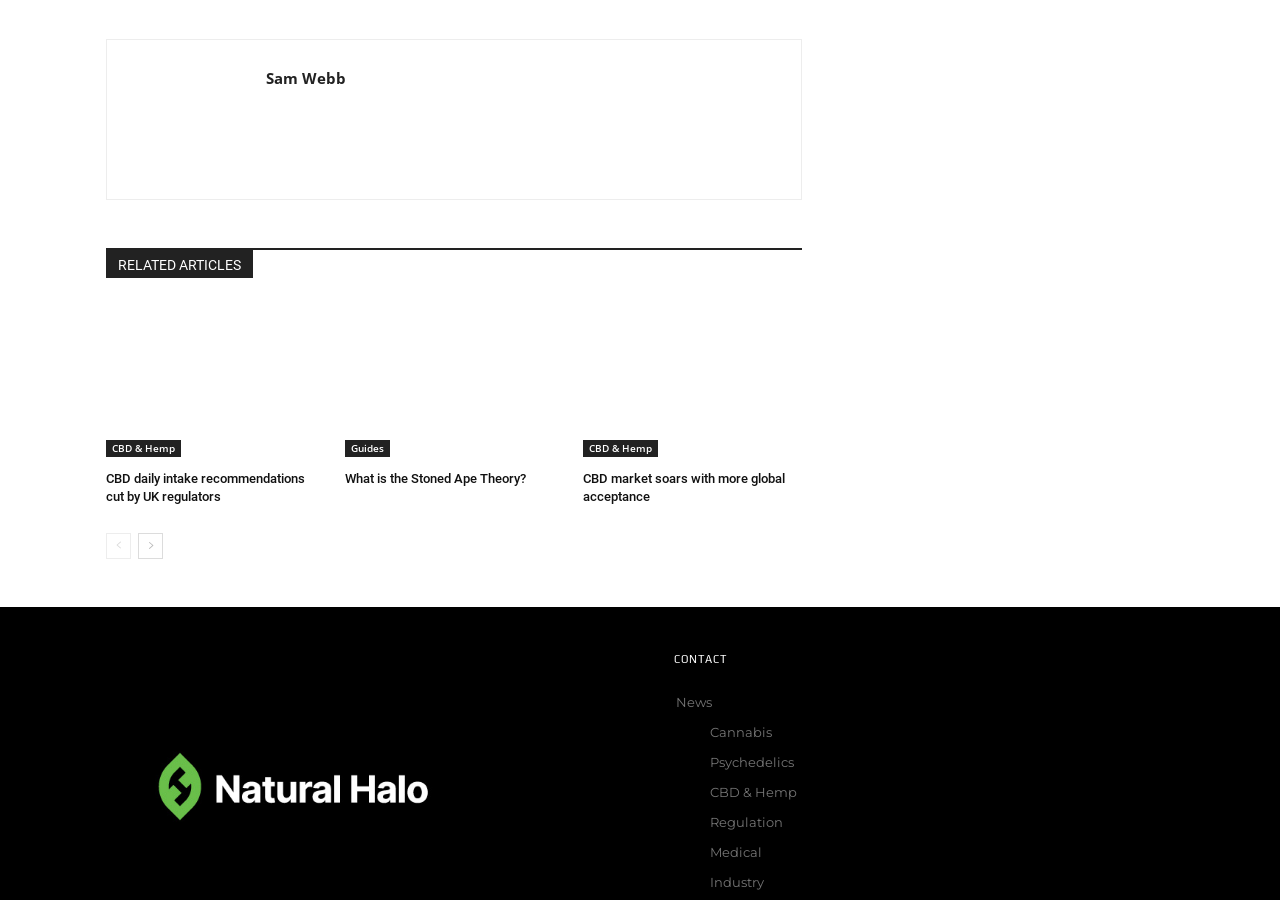Using the format (top-left x, top-left y, bottom-right x, bottom-right y), provide the bounding box coordinates for the described UI element. All values should be floating point numbers between 0 and 1: Duneland Media

None